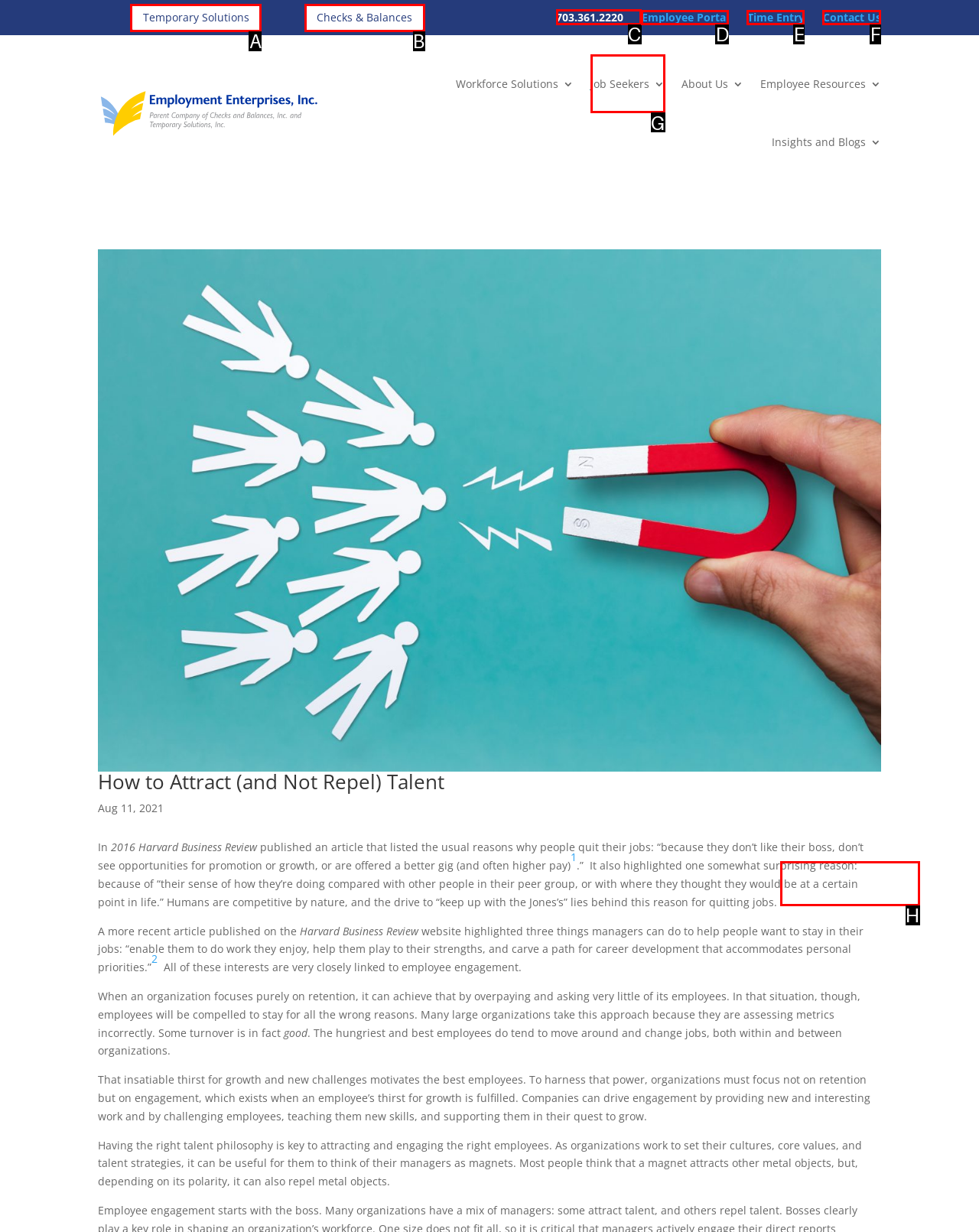From the given options, choose the one to complete the task: Call the phone number
Indicate the letter of the correct option.

C